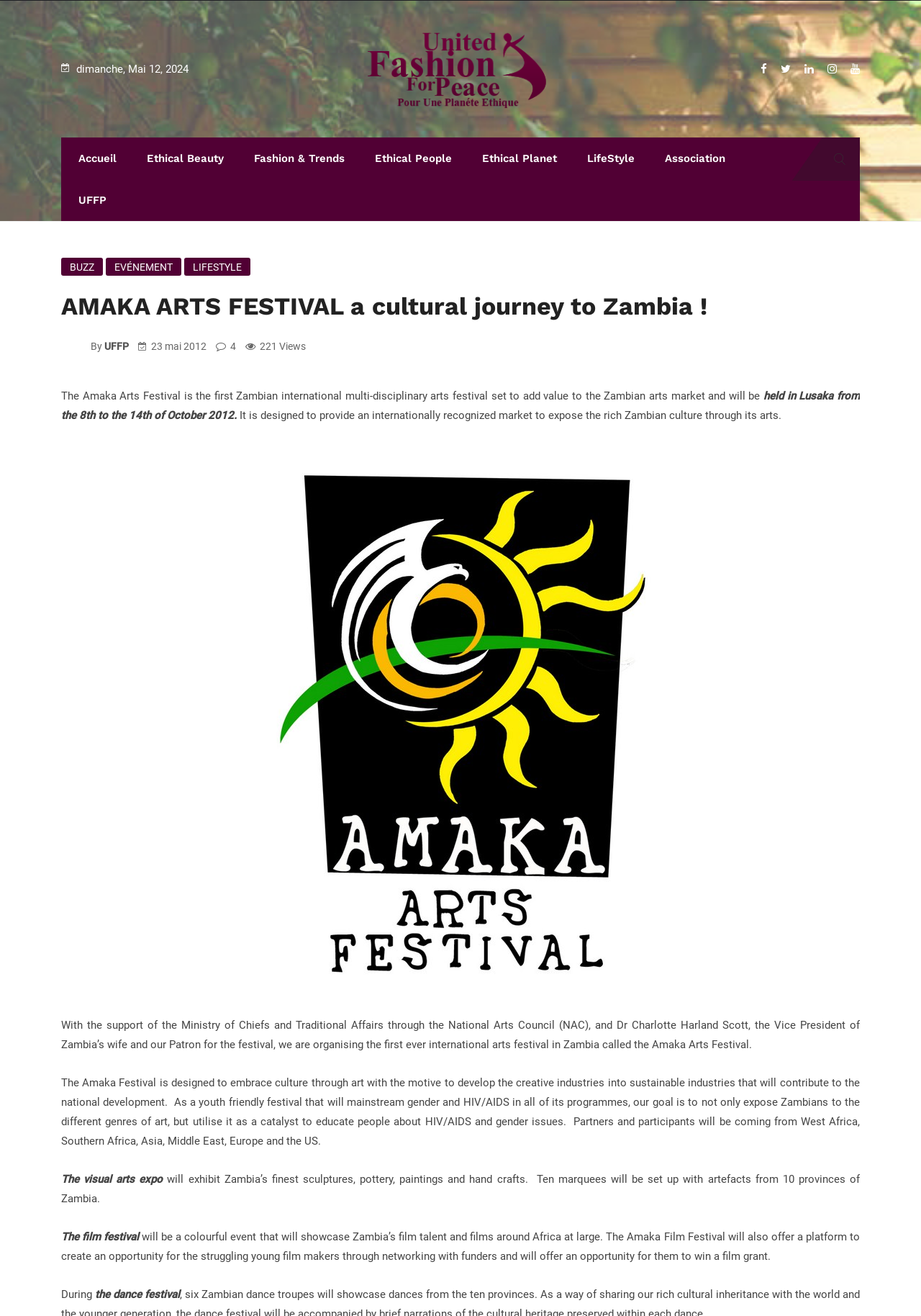Extract the bounding box coordinates for the UI element described by the text: "Ethical Planet". The coordinates should be in the form of [left, top, right, bottom] with values between 0 and 1.

[0.516, 0.104, 0.605, 0.136]